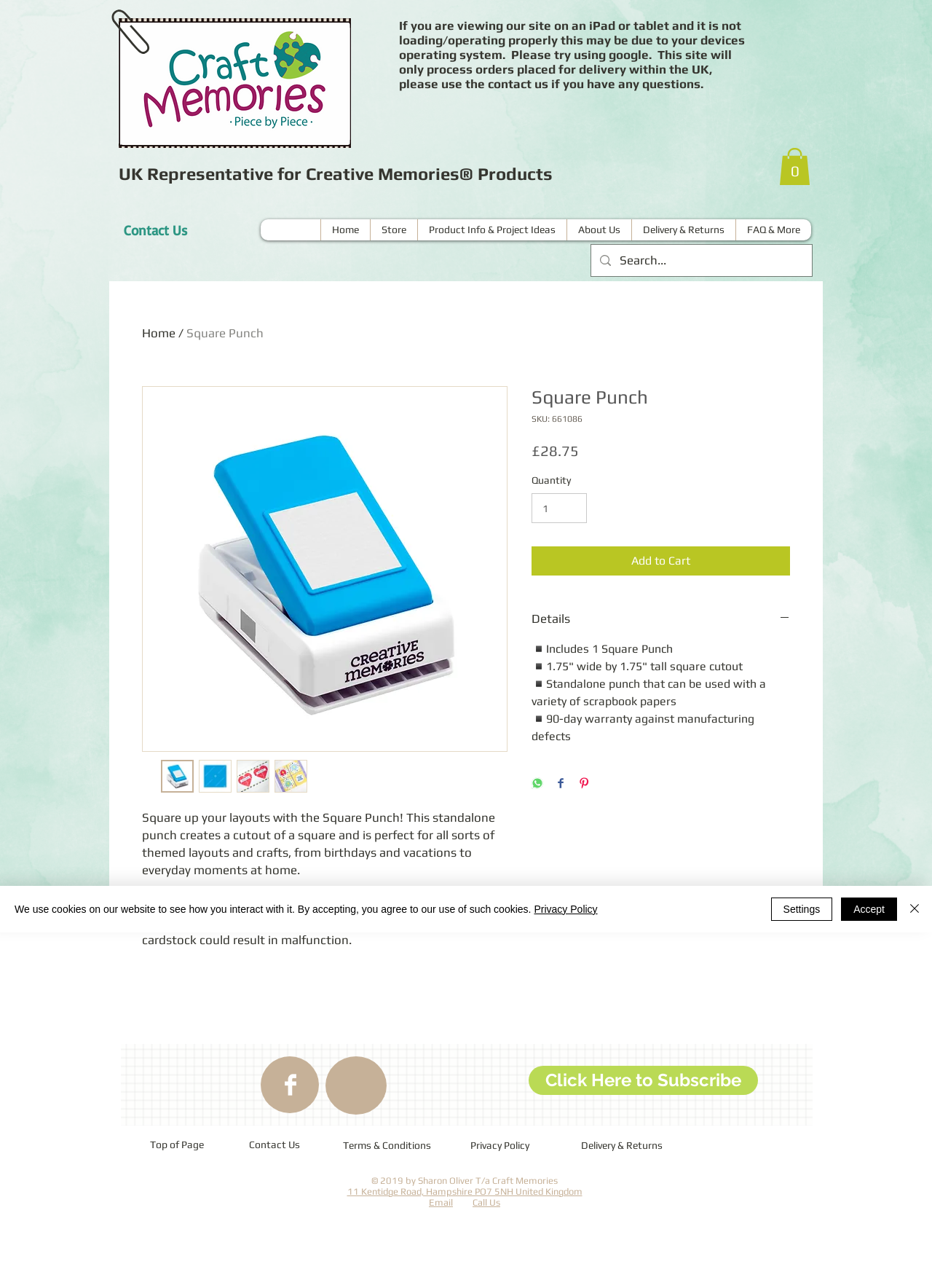Provide a short answer using a single word or phrase for the following question: 
What is the warranty period of the Square Punch?

90 days